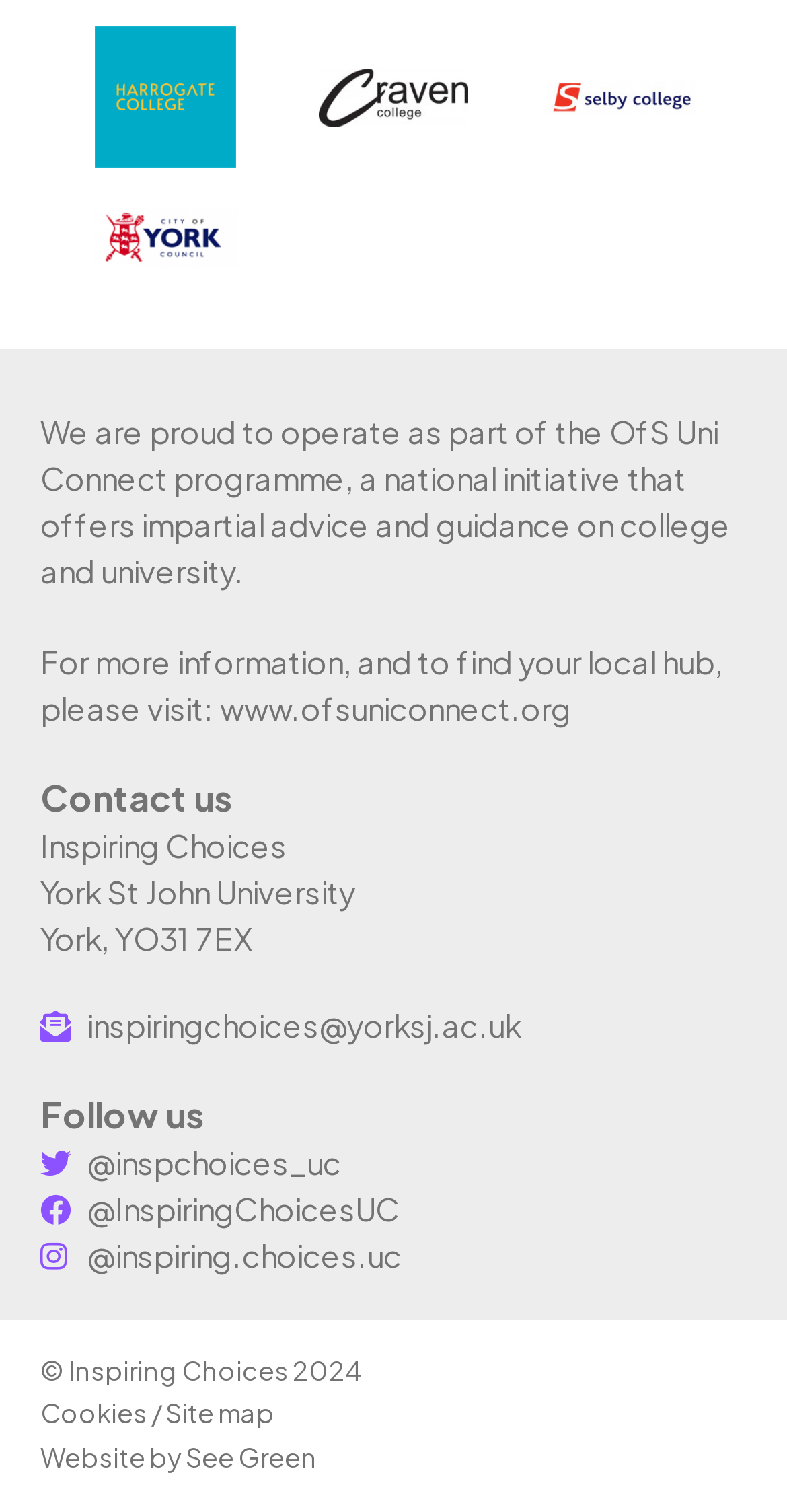Based on the element description: "alt="harrogate college logo"", identify the UI element and provide its bounding box coordinates. Use four float numbers between 0 and 1, [left, top, right, bottom].

[0.064, 0.018, 0.355, 0.111]